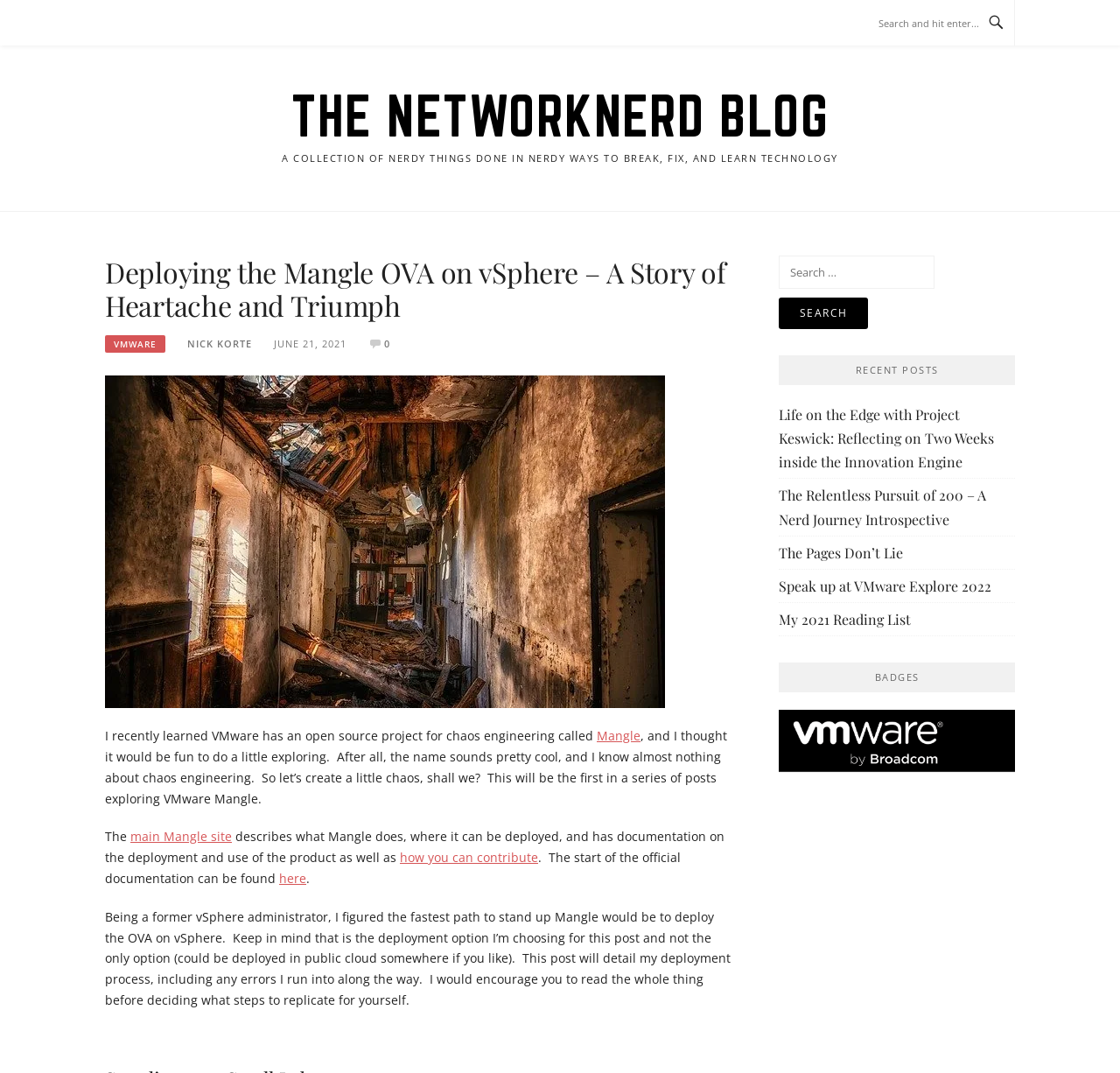Locate the bounding box coordinates of the element I should click to achieve the following instruction: "Read the post about deploying Mangle OVA on vSphere".

[0.094, 0.496, 0.594, 0.511]